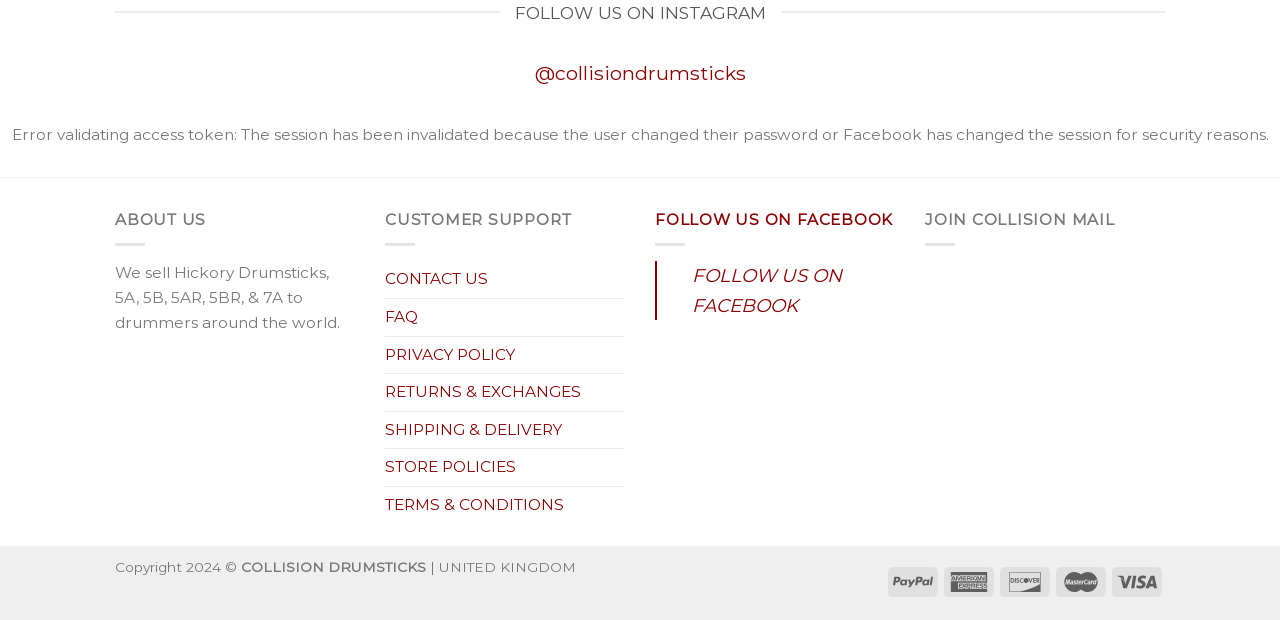What type of products does the website sell?
Based on the image, give a one-word or short phrase answer.

Drumsticks